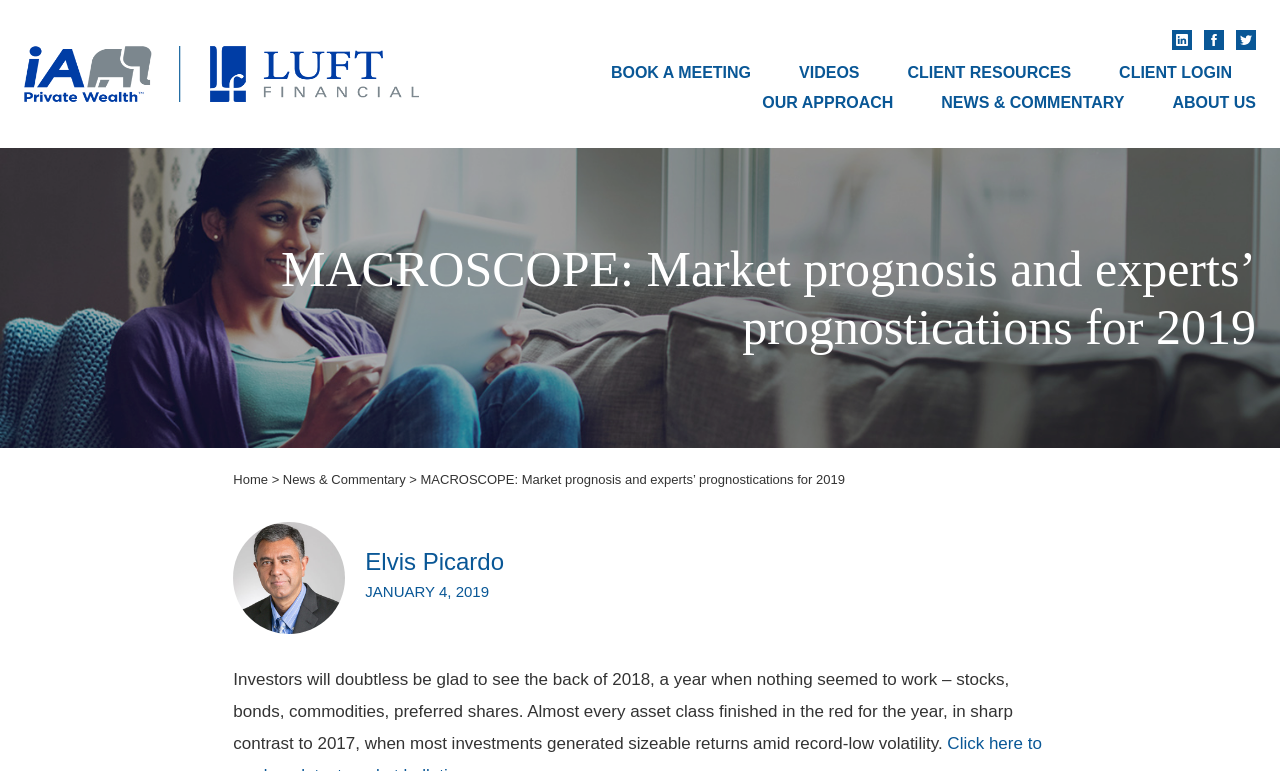Create a detailed summary of all the visual and textual information on the webpage.

The webpage appears to be a financial news article from Luft Financial, a Vancouver-based wealth management firm. At the top left corner, there is a logo of Luft Financial, accompanied by a link to their website. Below the logo, there is a brief description of the company.

On the top right corner, there are social media links to connect with Luft Financial on LinkedIn, Facebook, and Twitter, each represented by an image. 

In the middle of the page, there are several links to different sections of the website, including "BOOK A MEETING", "VIDEOS", "CLIENT RESOURCES", "CLIENT LOGIN", "OUR APPROACH", "NEWS & COMMENTARY", and "ABOUT US". 

Below these links, there is a large image that spans the entire width of the page, likely related to the news article. 

The main article is titled "MACROSCOPE: Market prognosis and experts’ prognostications for 2019", and it discusses the performance of various asset classes in 2018. The article is written by Elvis Picardo, whose image and name are displayed at the top of the article. The article also includes the date of publication, January 4, 2019. The content of the article is a summary of the poor performance of investments in 2018, contrasting with the good performance in 2017.